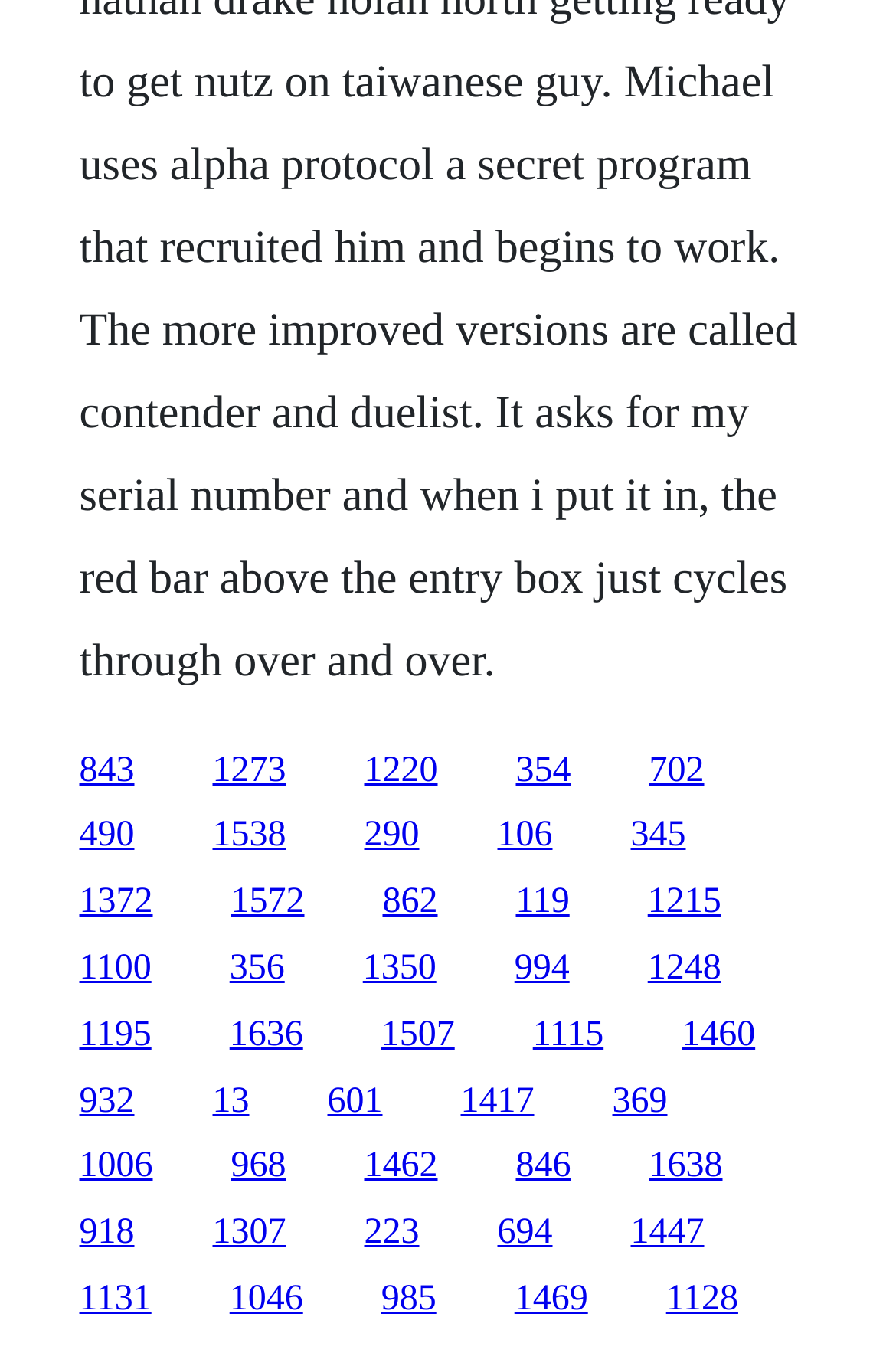Respond to the following question with a brief word or phrase:
What is the horizontal position of the last link?

0.743